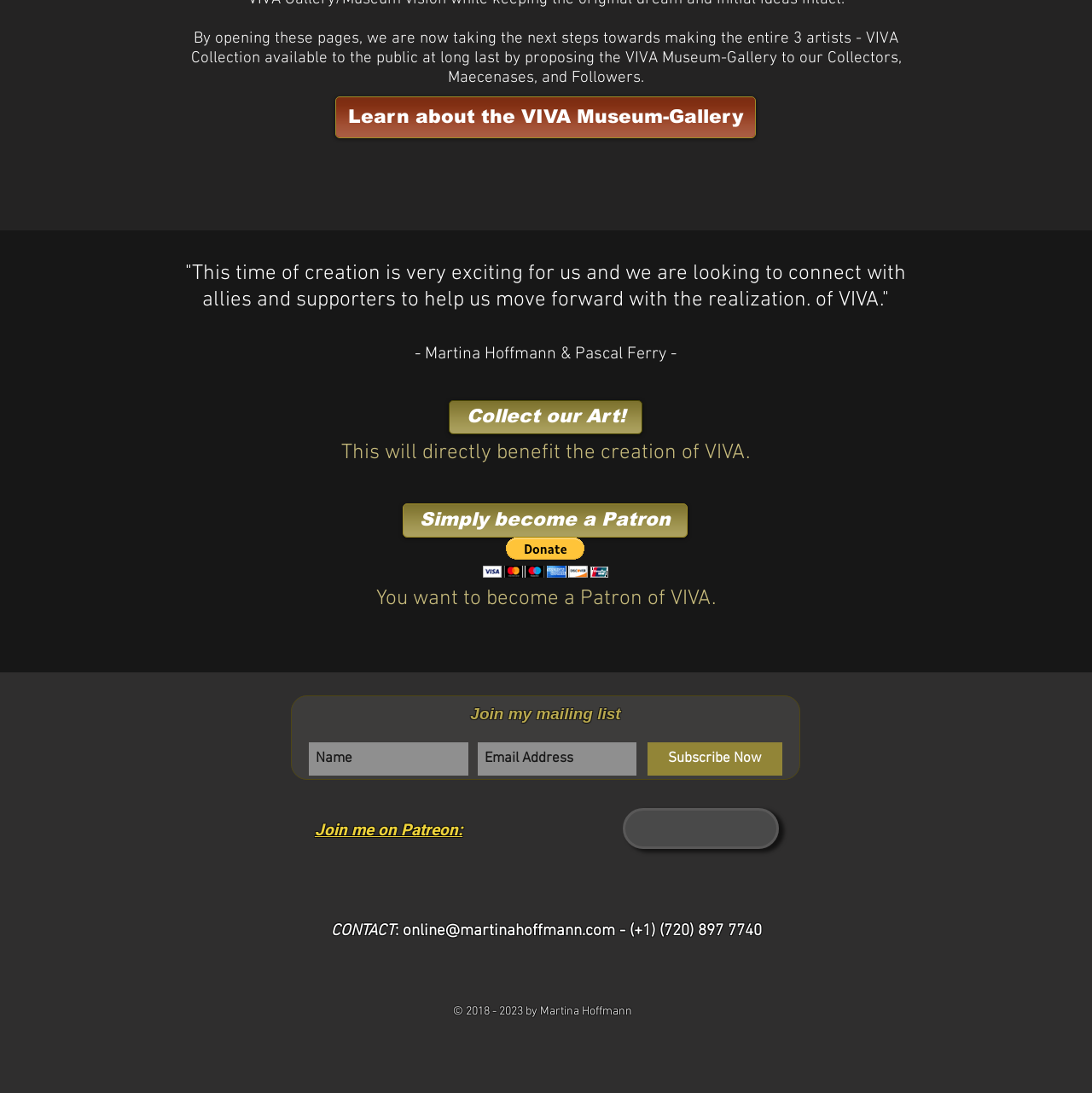Provide the bounding box coordinates of the area you need to click to execute the following instruction: "Donate via PayPal".

[0.442, 0.492, 0.557, 0.528]